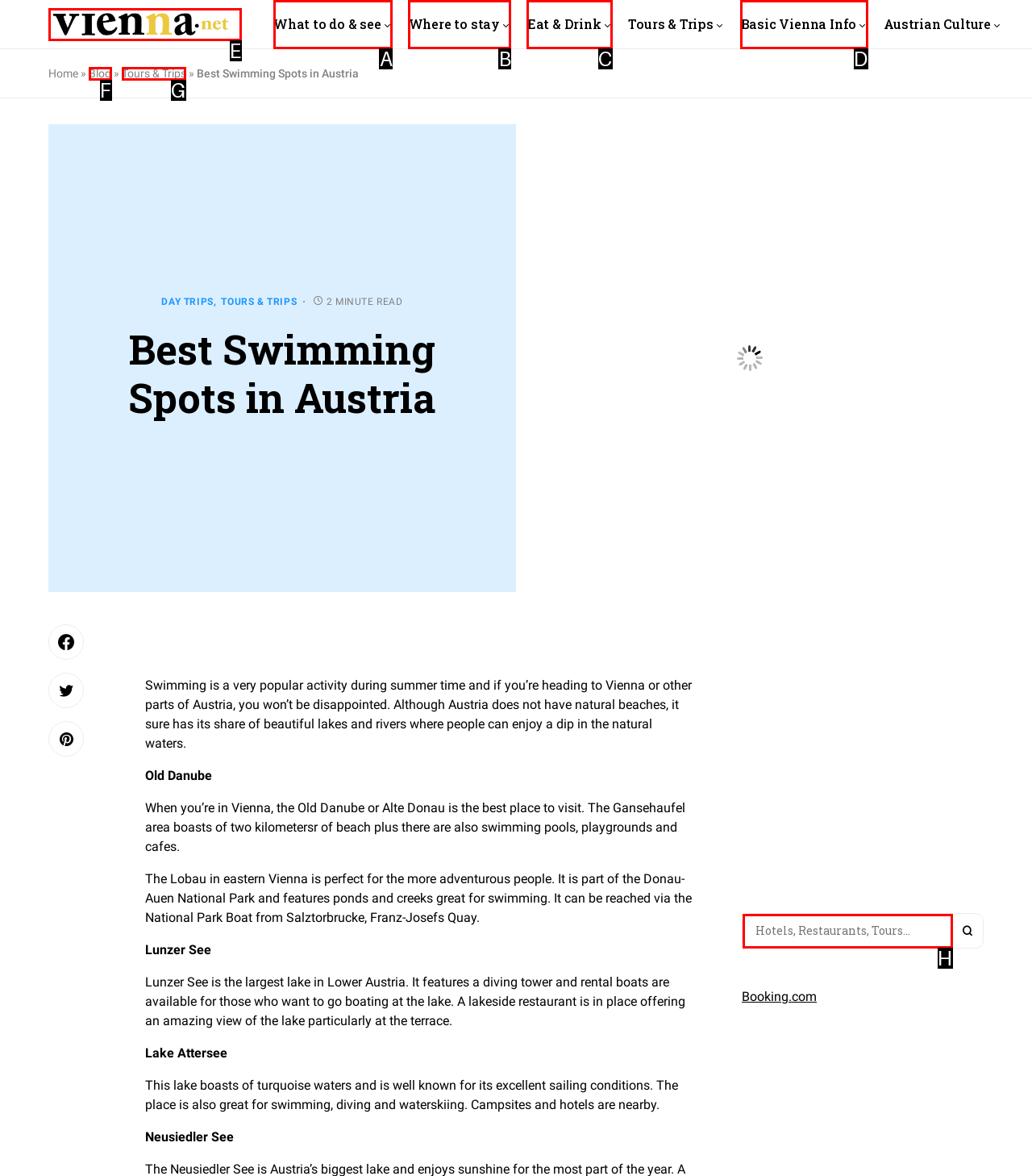Please identify the correct UI element to click for the task: Go to 'Tours & Trips' Respond with the letter of the appropriate option.

G